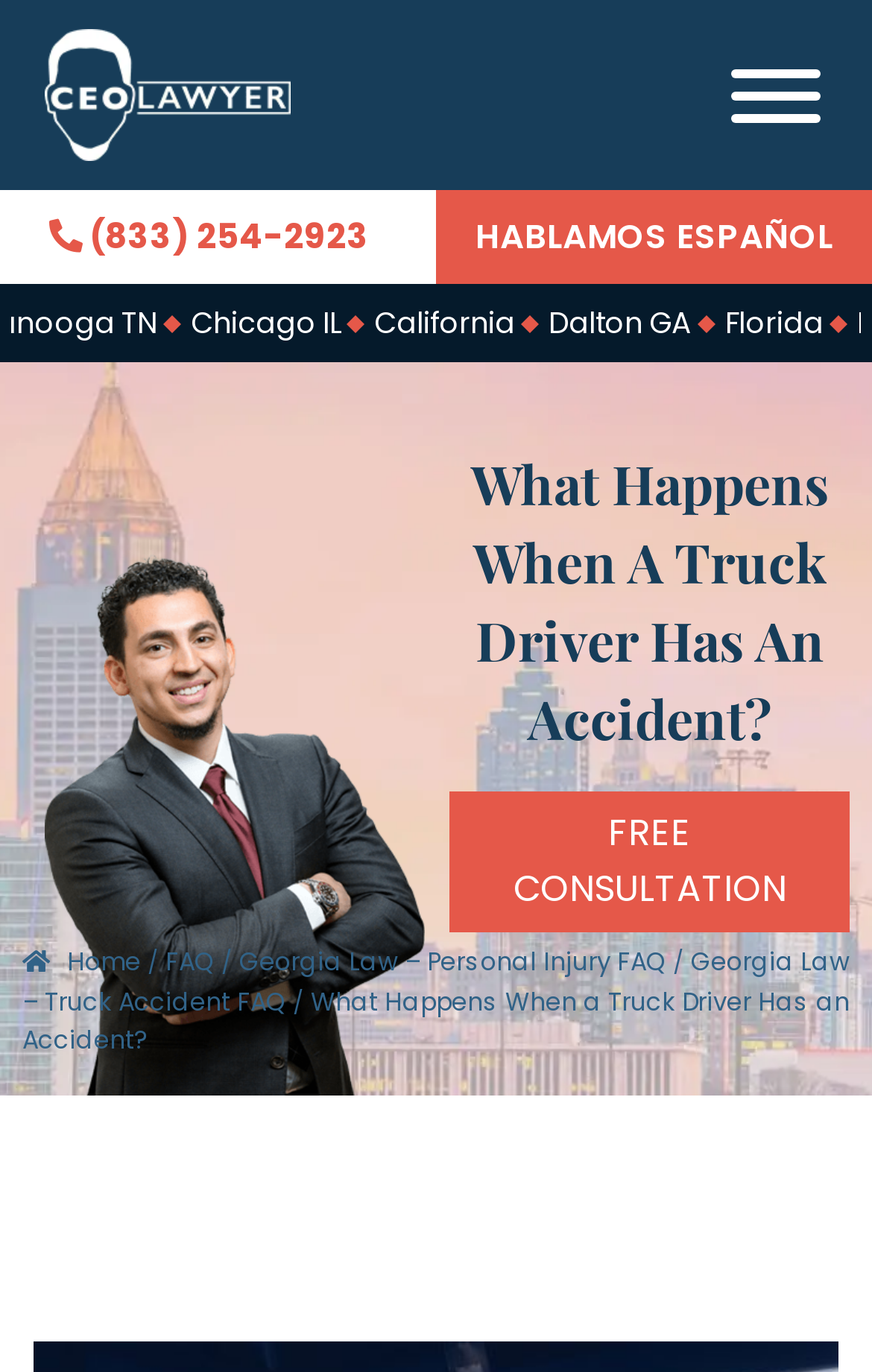What is the topic of the main heading on the webpage?
Answer the question with a detailed and thorough explanation.

I found the answer by looking at the heading element with the text 'What Happens When A Truck Driver Has An Accident?' which is located in the middle of the webpage.